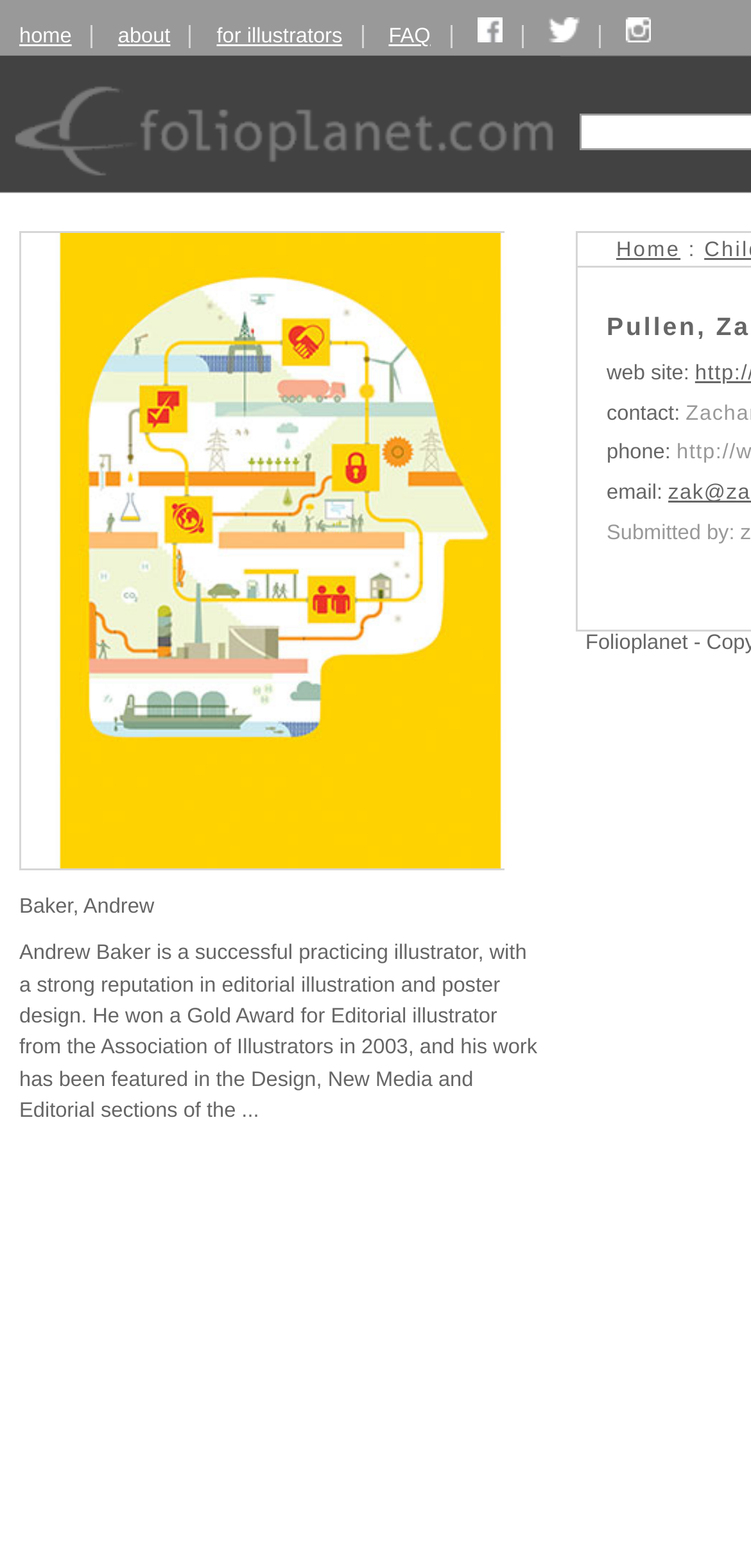Identify the bounding box coordinates for the element that needs to be clicked to fulfill this instruction: "view Andrew Baker's profile". Provide the coordinates in the format of four float numbers between 0 and 1: [left, top, right, bottom].

[0.026, 0.147, 0.672, 0.555]